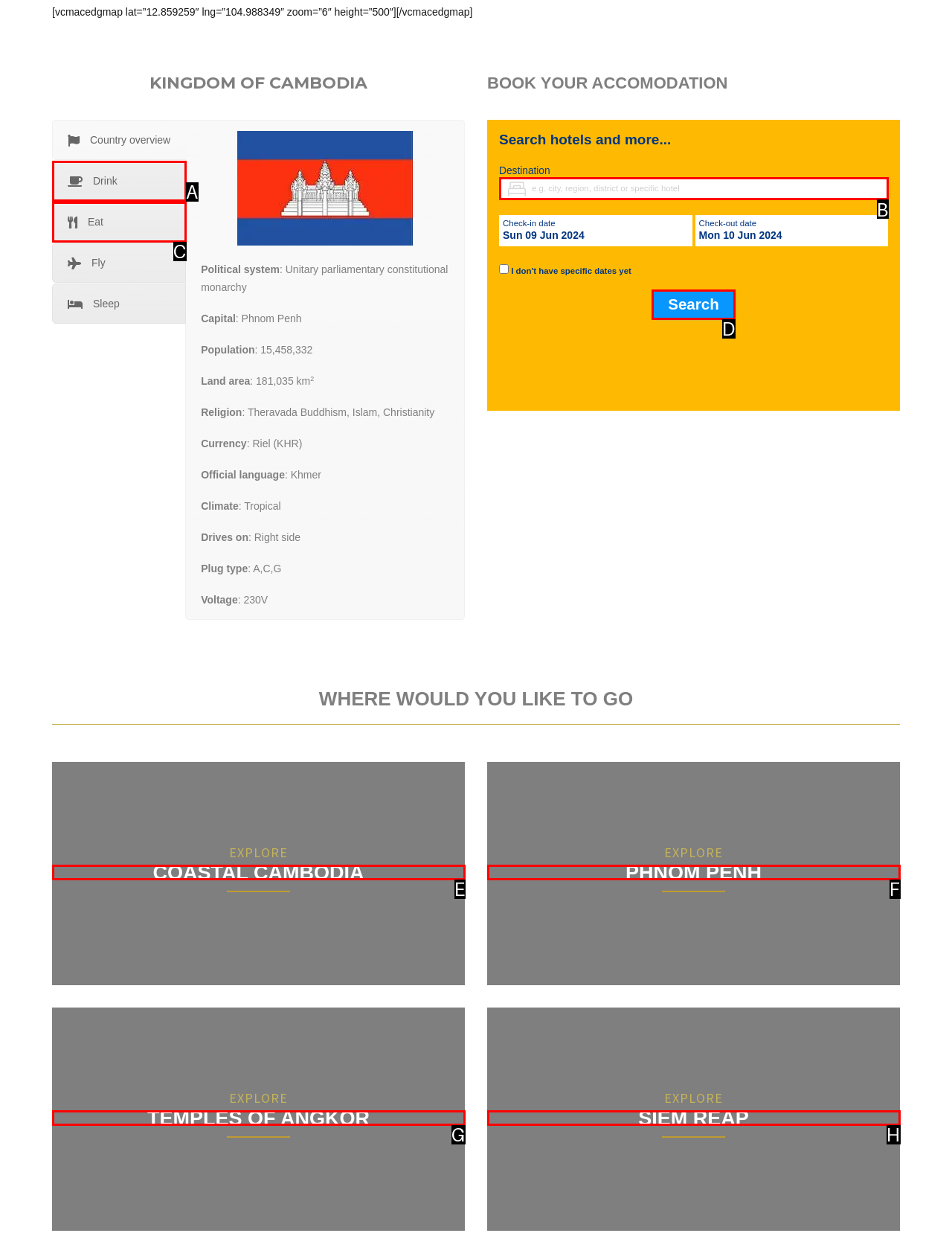Select the option that corresponds to the description: EXPLORE TEMPLES OF ANGKOR
Respond with the letter of the matching choice from the options provided.

G